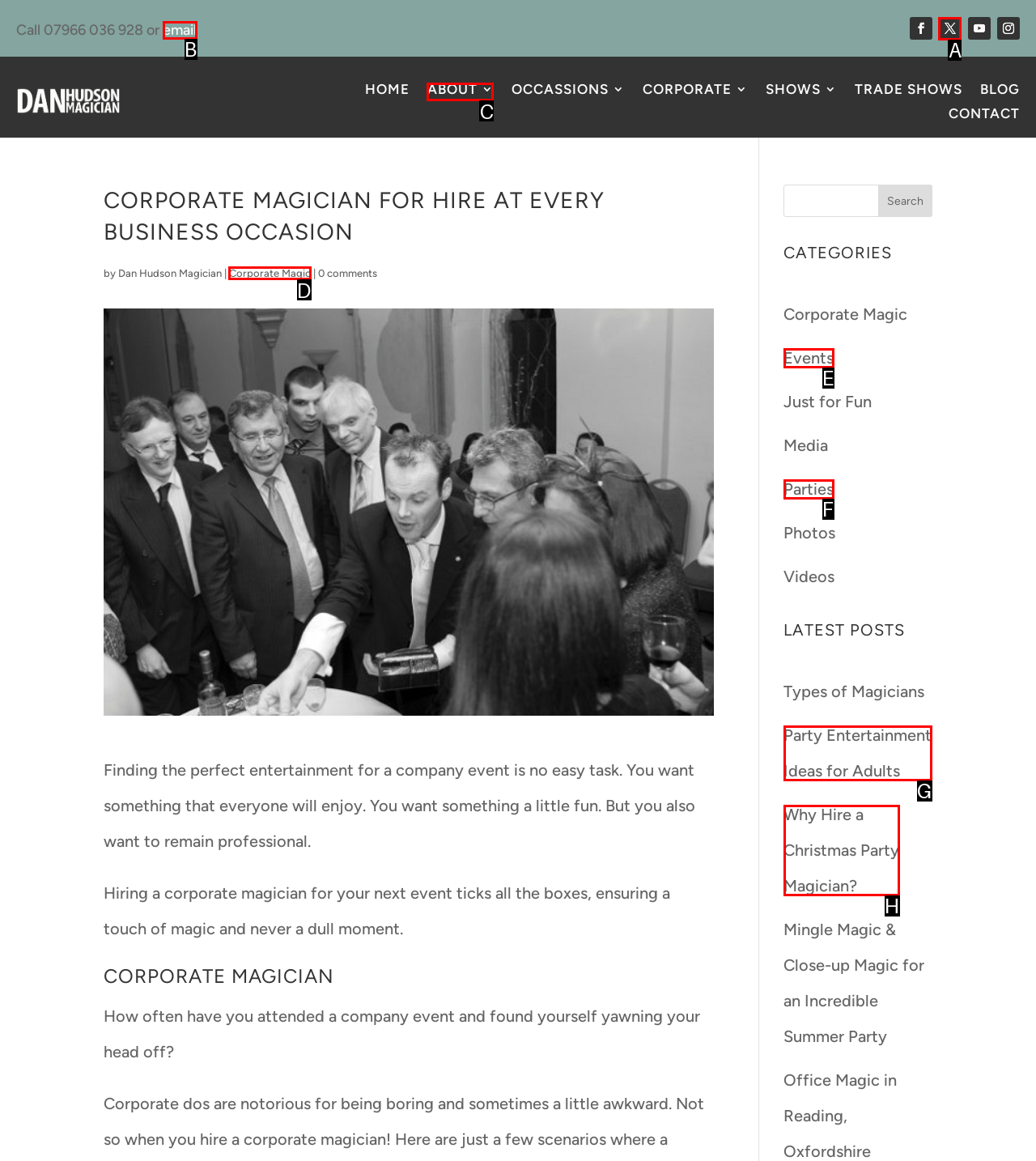Determine the appropriate lettered choice for the task: Read about corporate magic. Reply with the correct letter.

D